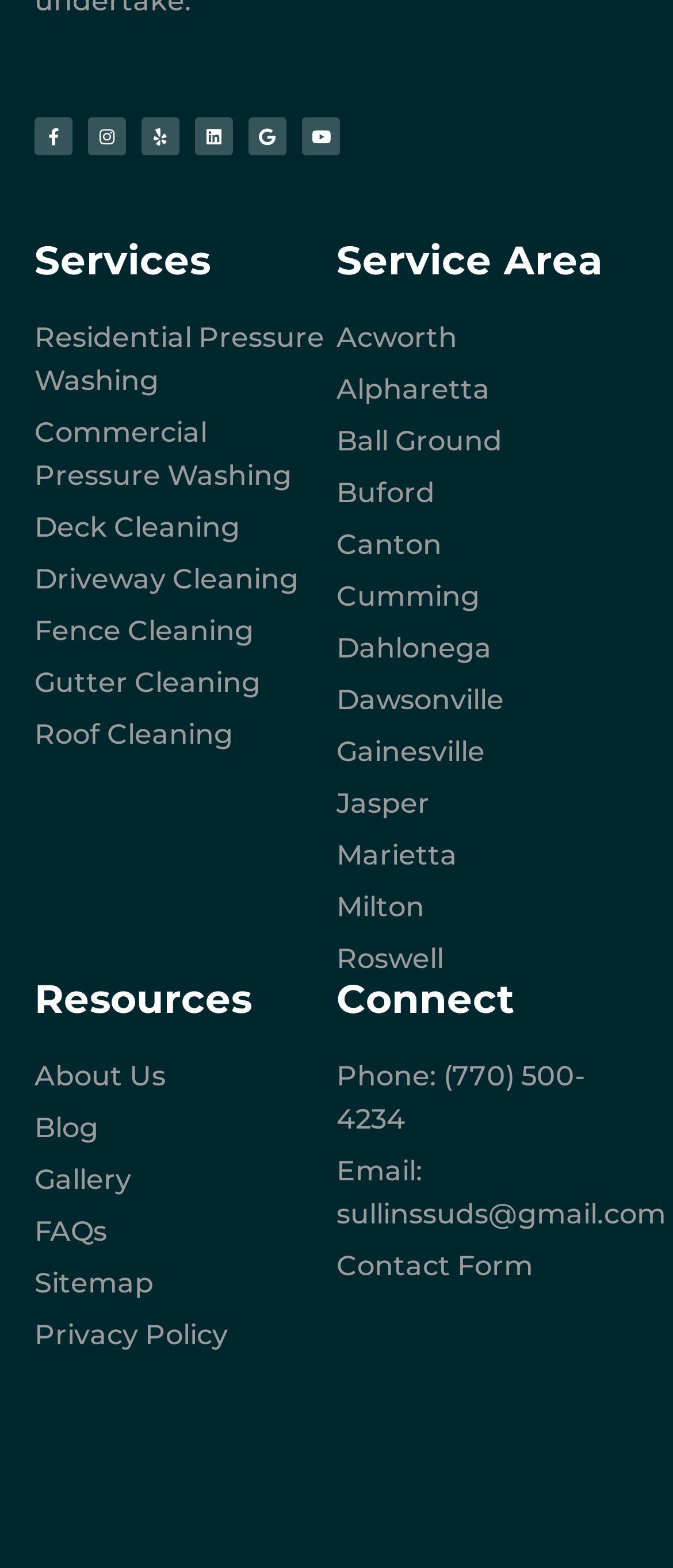Give a one-word or one-phrase response to the question:
How many types of pressure washing services are listed?

2